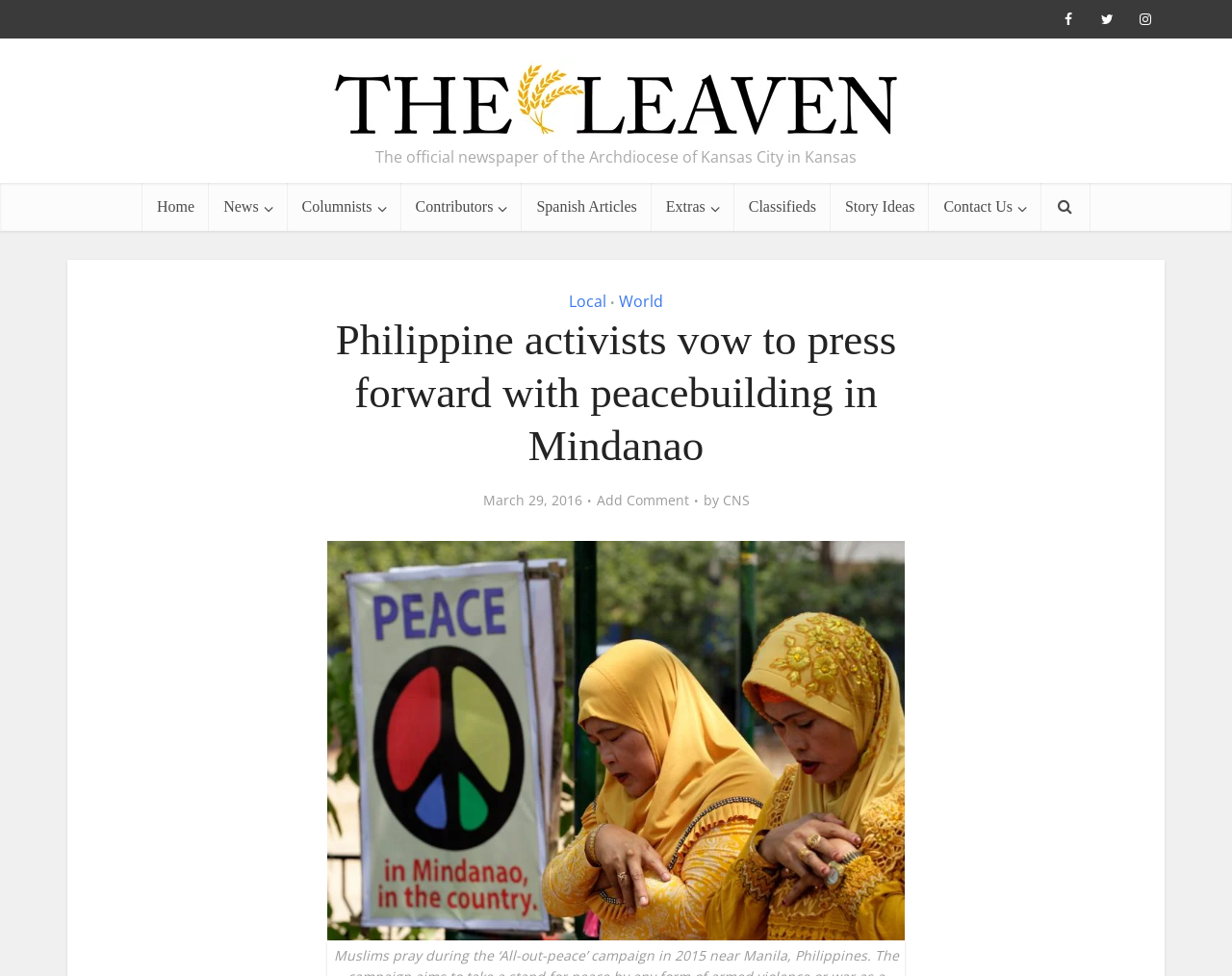What is the topic of the main article?
Please give a detailed and elaborate explanation in response to the question.

I found the answer by reading the main heading of the article, which is 'Philippine activists vow to press forward with peacebuilding in Mindanao'.